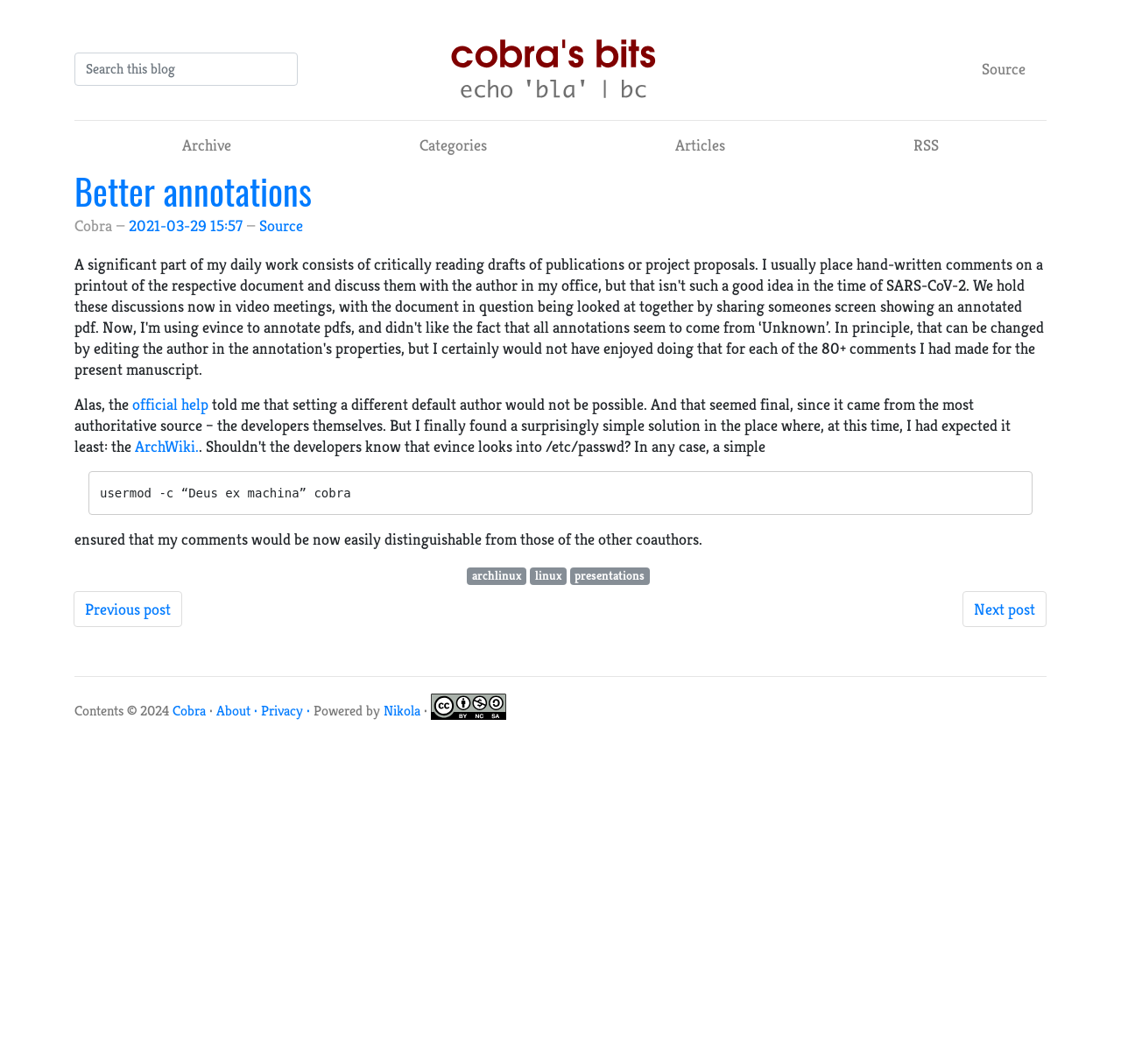Please identify the bounding box coordinates of the area I need to click to accomplish the following instruction: "Open the main navigation".

None